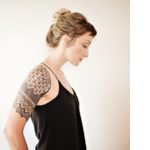Reply to the question with a brief word or phrase: What is the theme of the woman's tattoo?

Geometric patterns